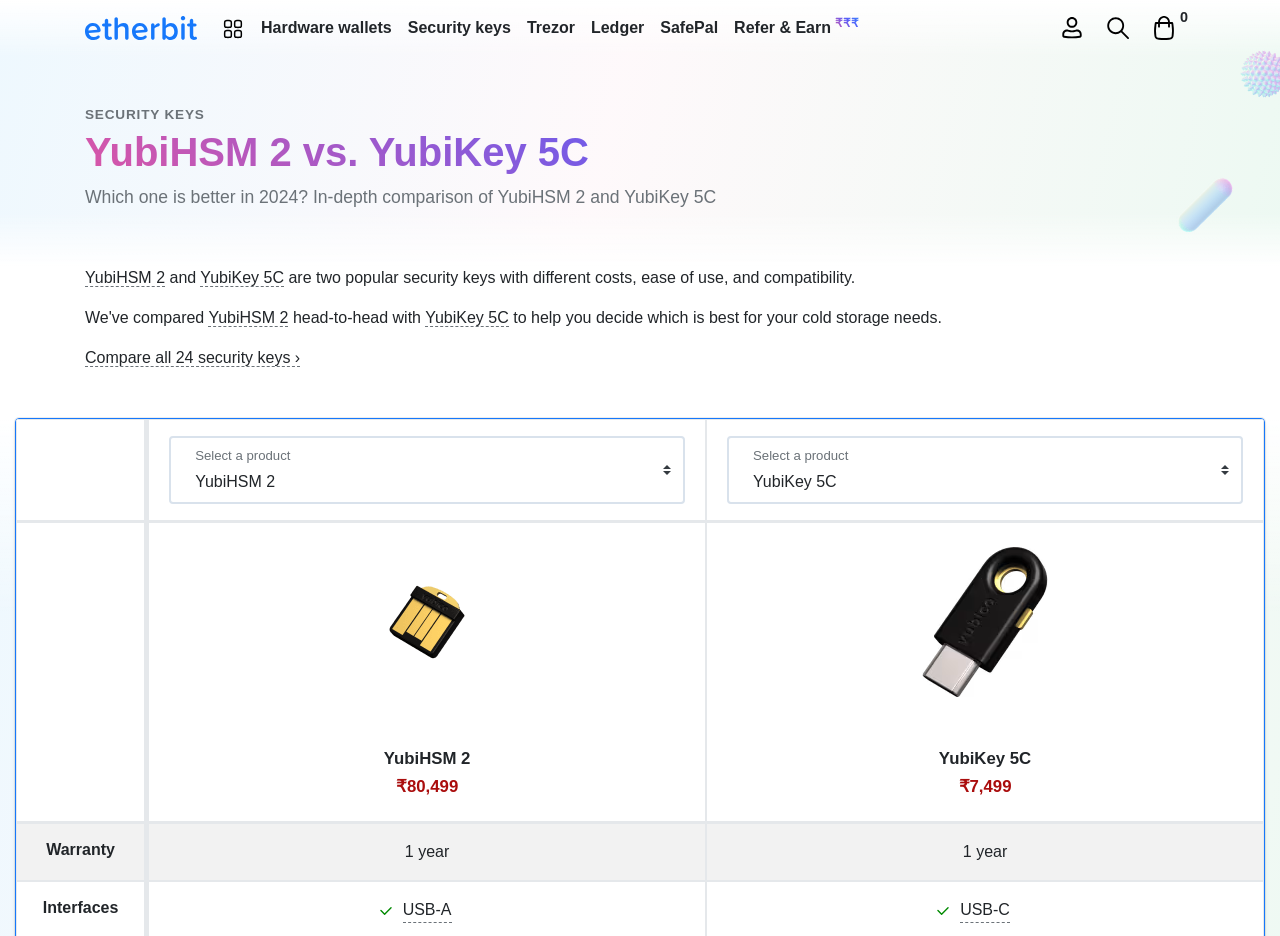What is the price of YubiHSM 2?
Based on the image, respond with a single word or phrase.

₹80,499